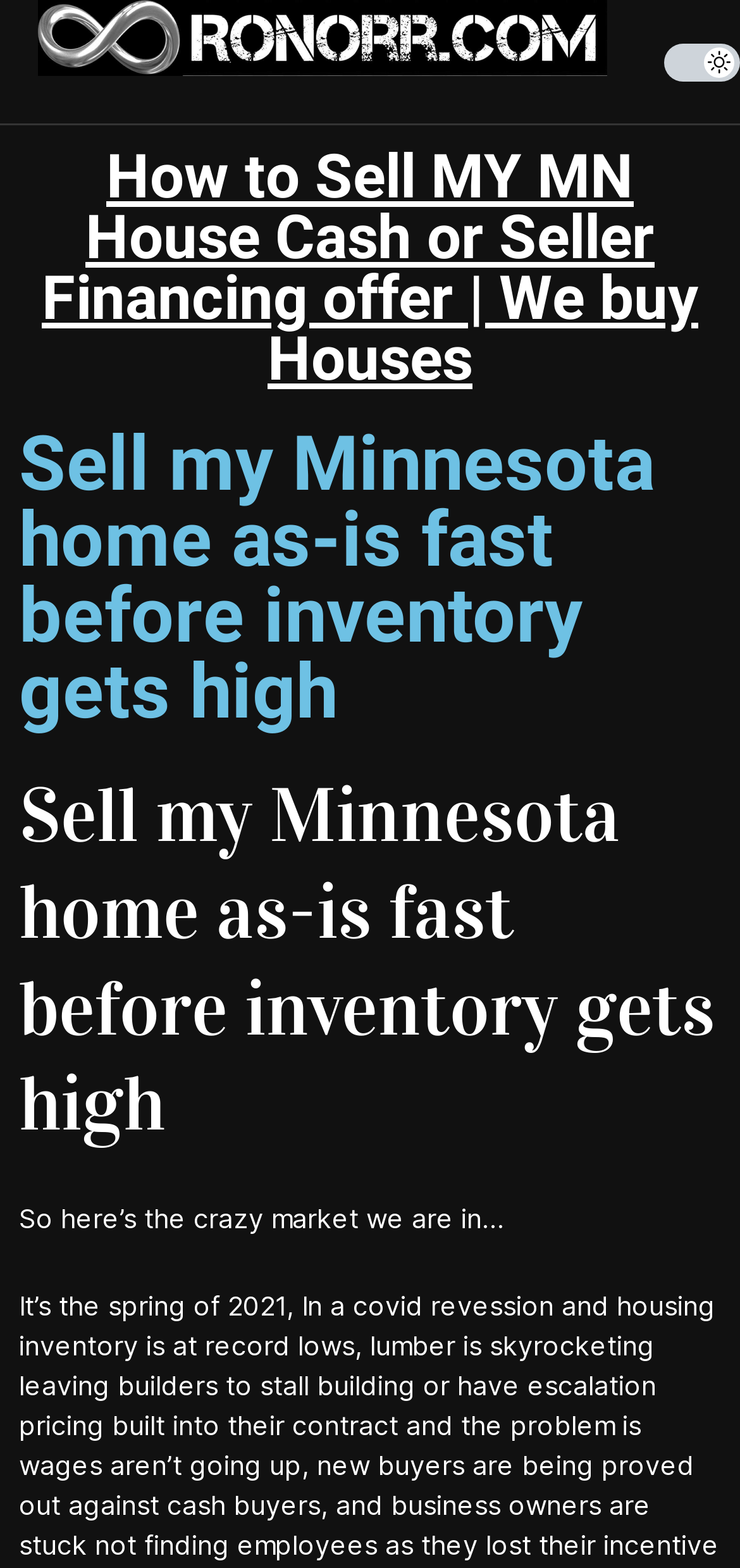Refer to the image and provide an in-depth answer to the question:
How many images are on the webpage?

There are two image elements with the same description 'Infinity Consciousness' and similar bounding box coordinates, indicating that there are two images on the webpage.